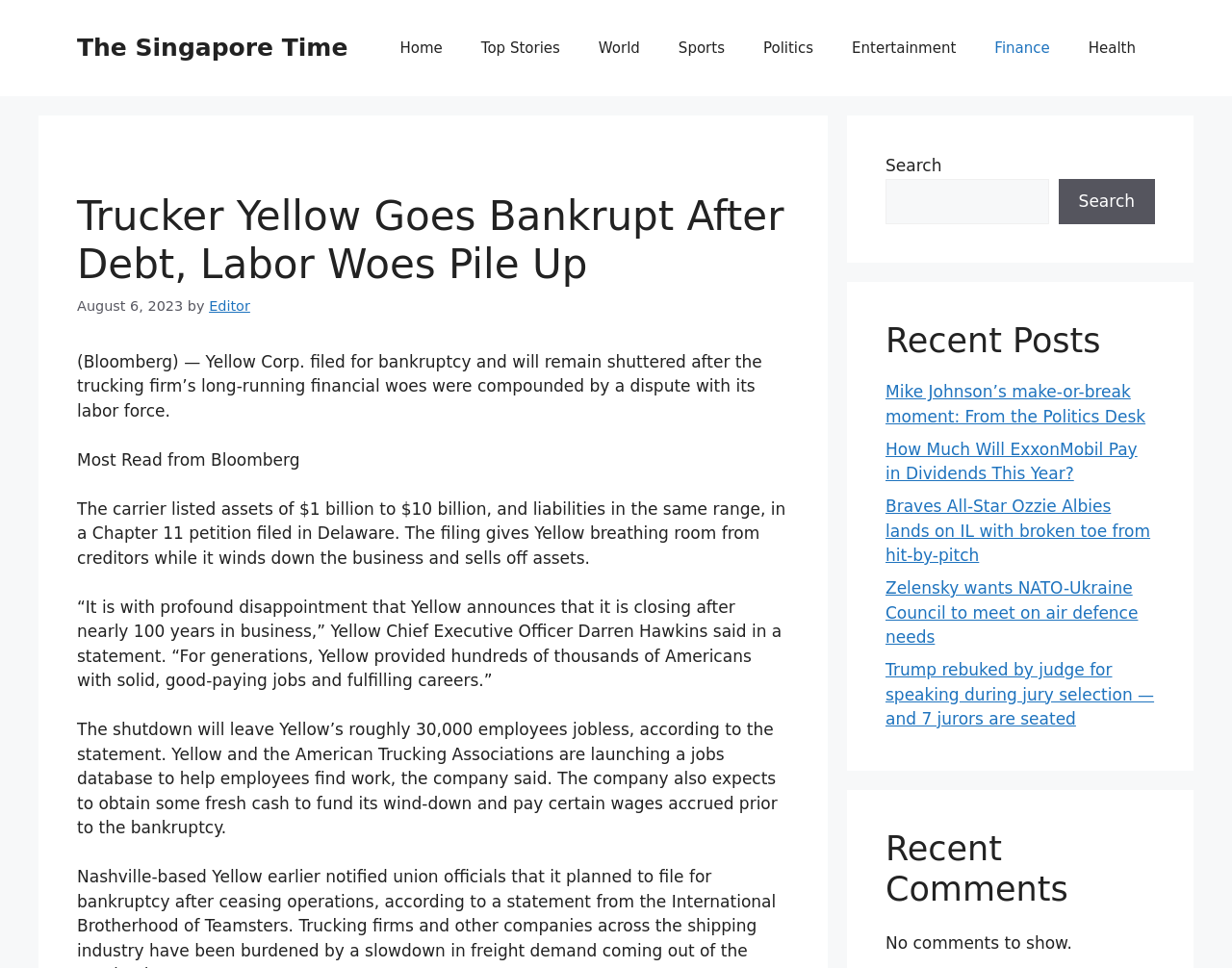What is the name of the CEO of Yellow Corp.?
Answer the question with a single word or phrase by looking at the picture.

Darren Hawkins